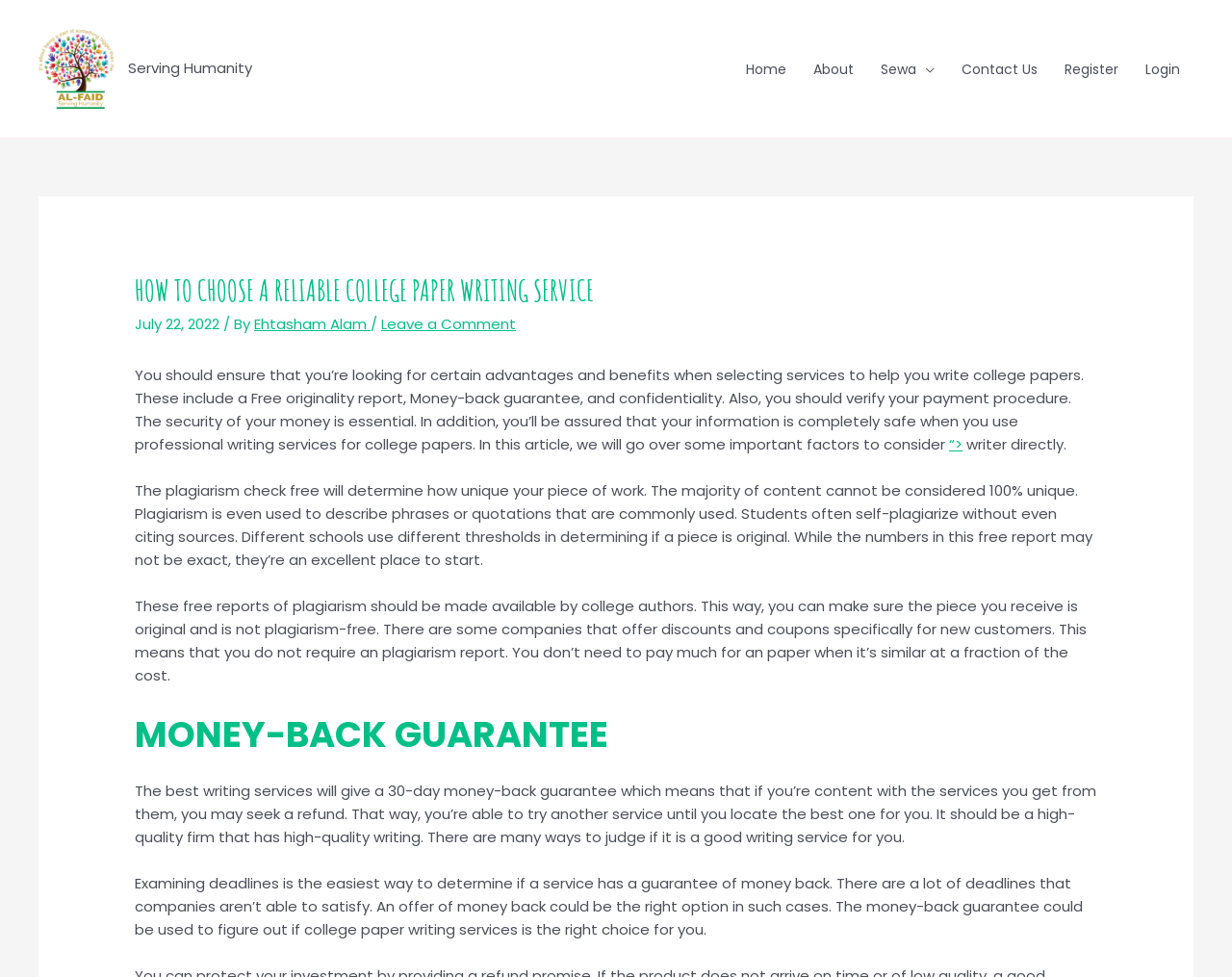What is the importance of verifying payment procedure? Analyze the screenshot and reply with just one word or a short phrase.

Security of money